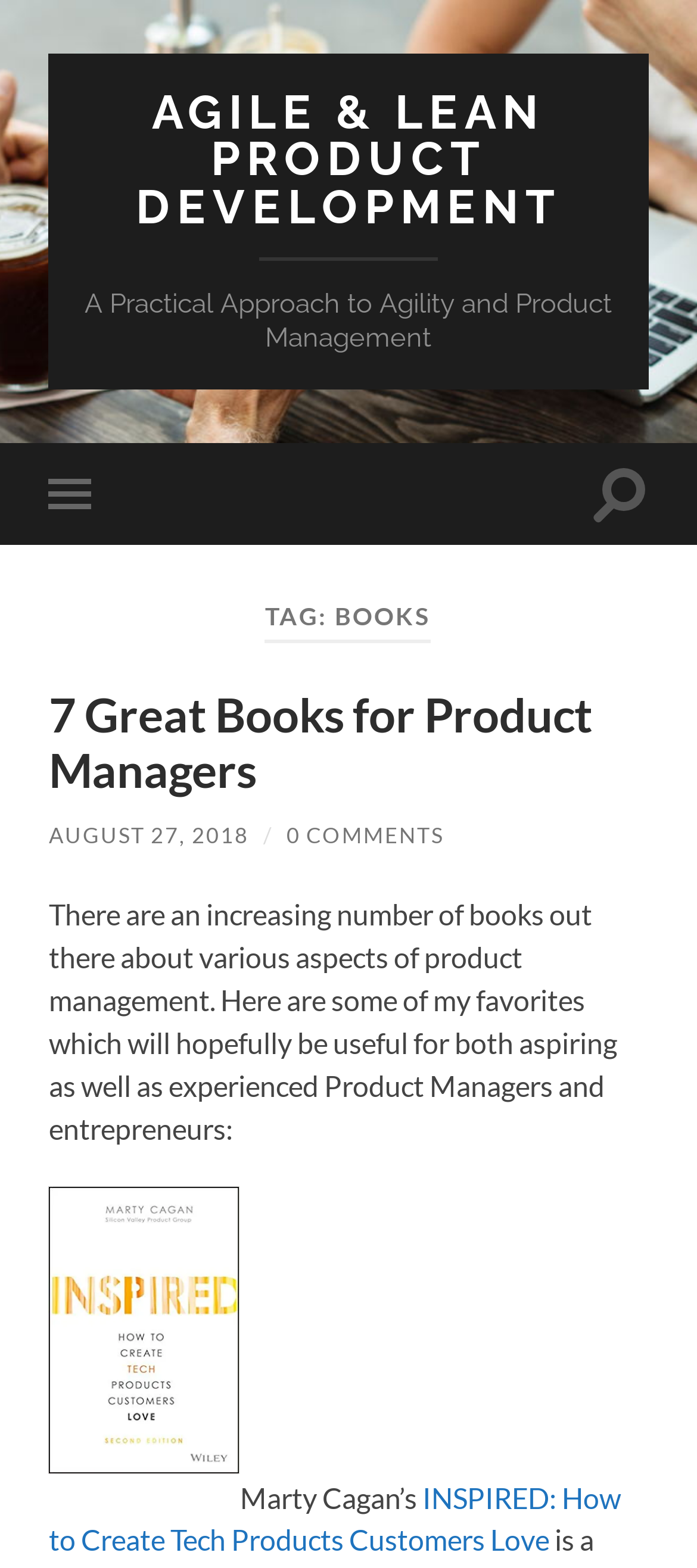Please find the bounding box coordinates of the section that needs to be clicked to achieve this instruction: "Click the Disclosure button".

None